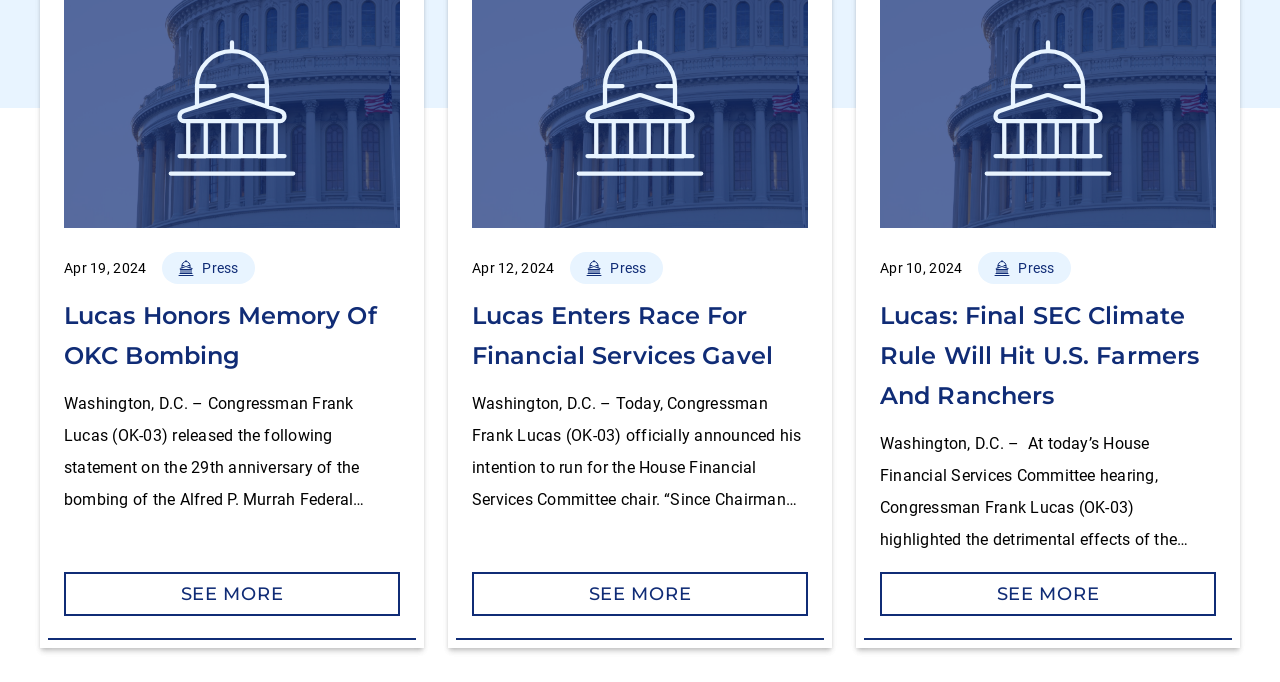Using the description: "Press", determine the UI element's bounding box coordinates. Ensure the coordinates are in the format of four float numbers between 0 and 1, i.e., [left, top, right, bottom].

[0.127, 0.386, 0.199, 0.409]